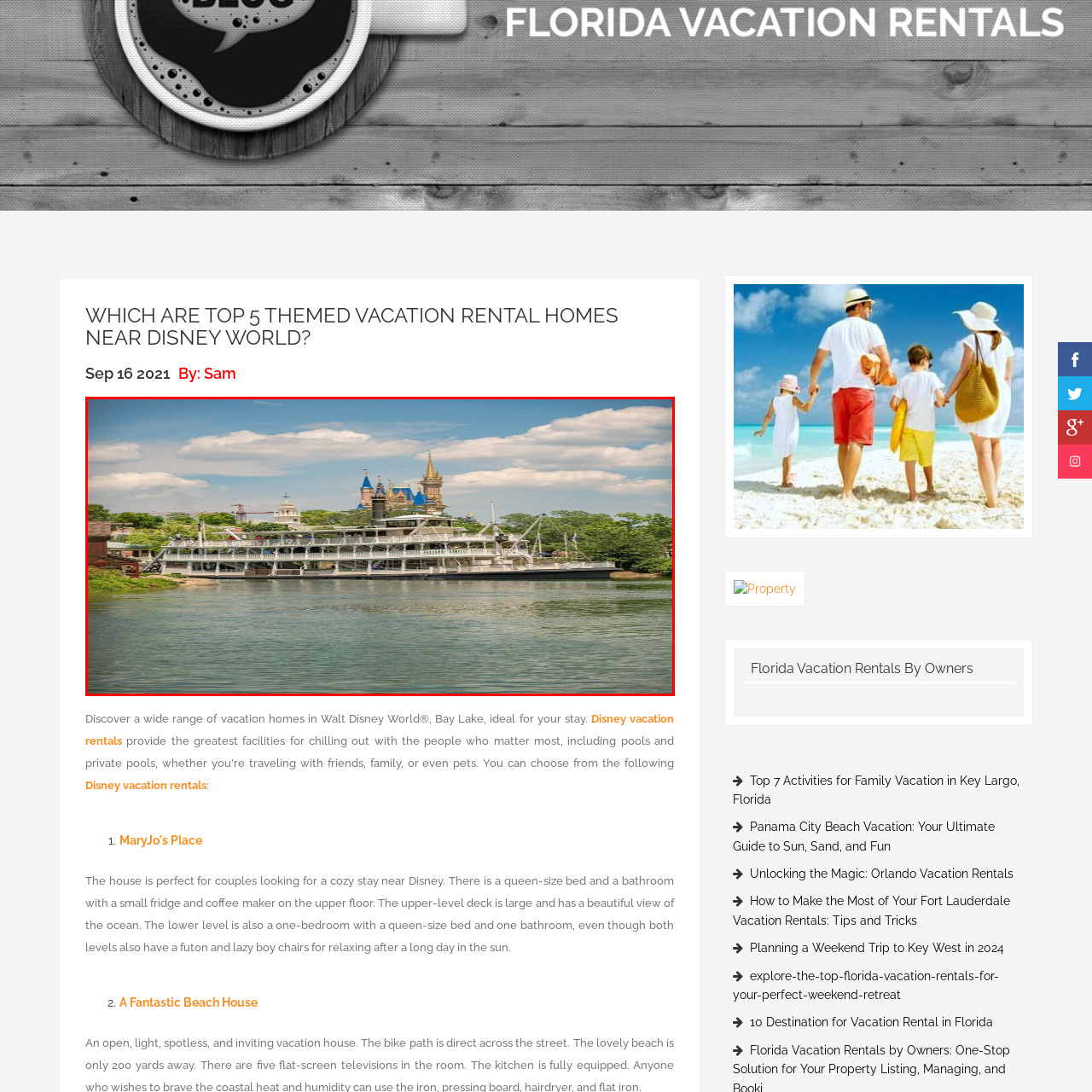Use the image within the highlighted red box to answer the following question with a single word or phrase:
What surrounds the scene in the image?

Lush greenery